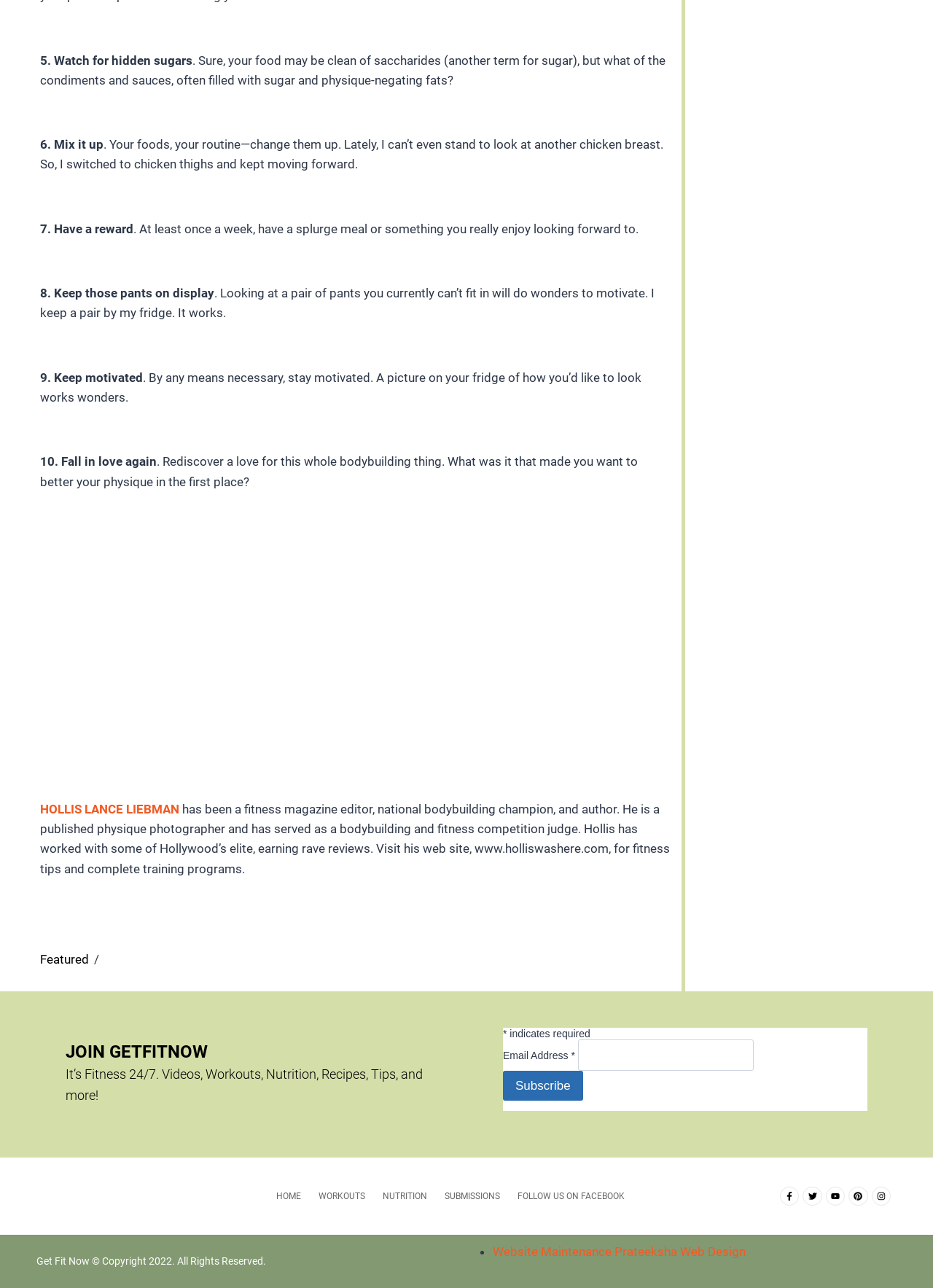What is the name of the website?
Refer to the screenshot and answer in one word or phrase.

Get Fit Now